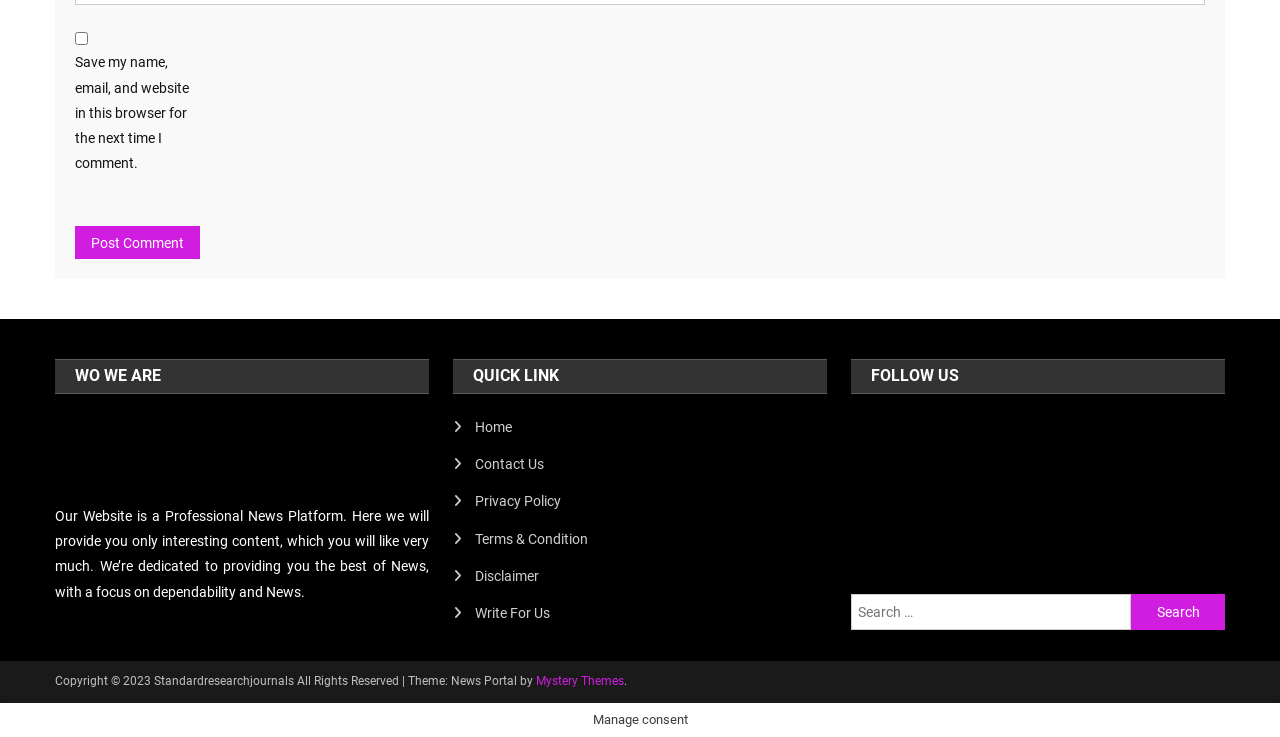Determine the bounding box coordinates of the clickable region to follow the instruction: "Click the Home link".

[0.354, 0.562, 0.4, 0.597]